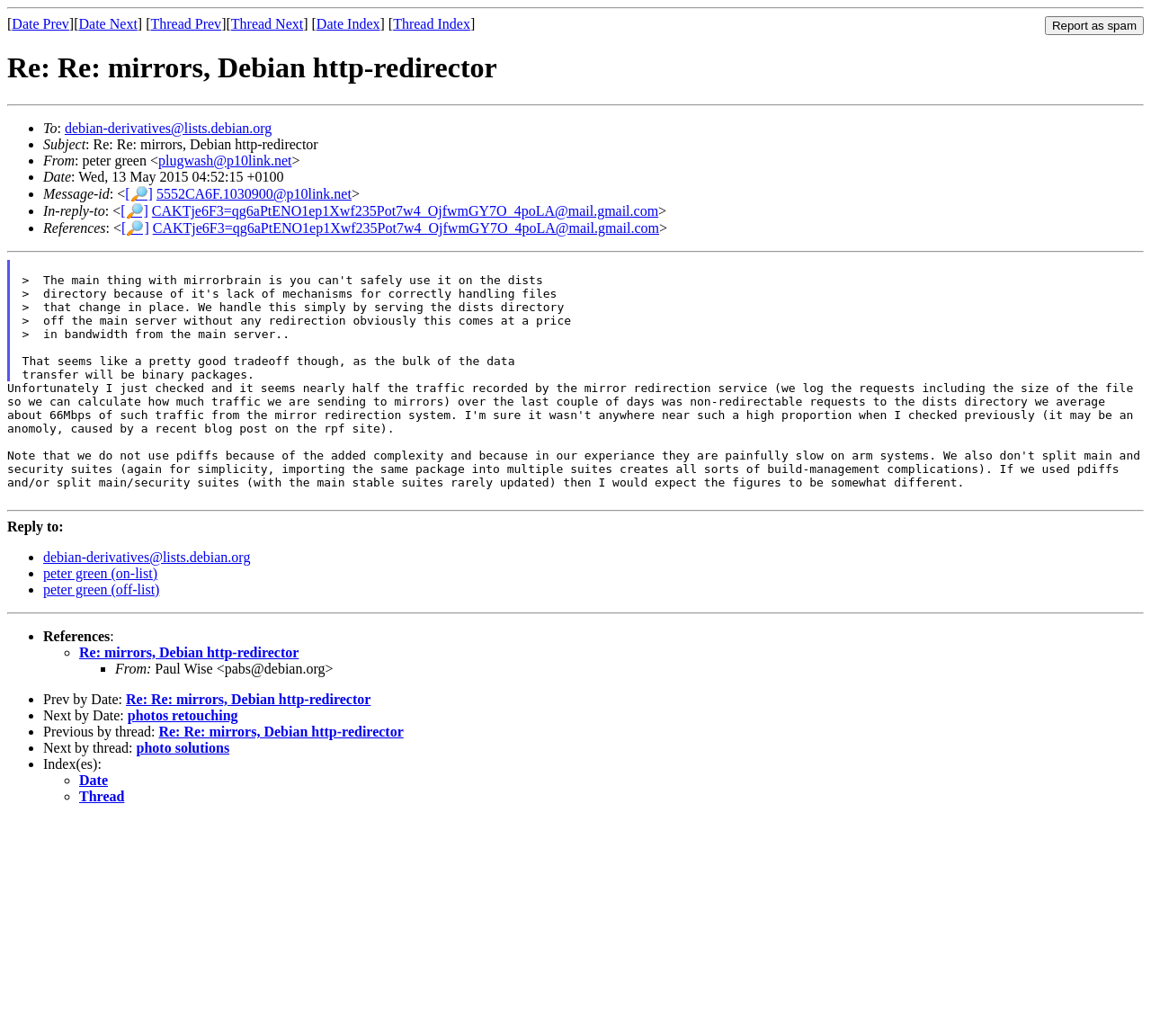From the webpage screenshot, predict the bounding box coordinates (top-left x, top-left y, bottom-right x, bottom-right y) for the UI element described here: Re: Re: mirrors, Debian http-redirector

[0.138, 0.699, 0.351, 0.713]